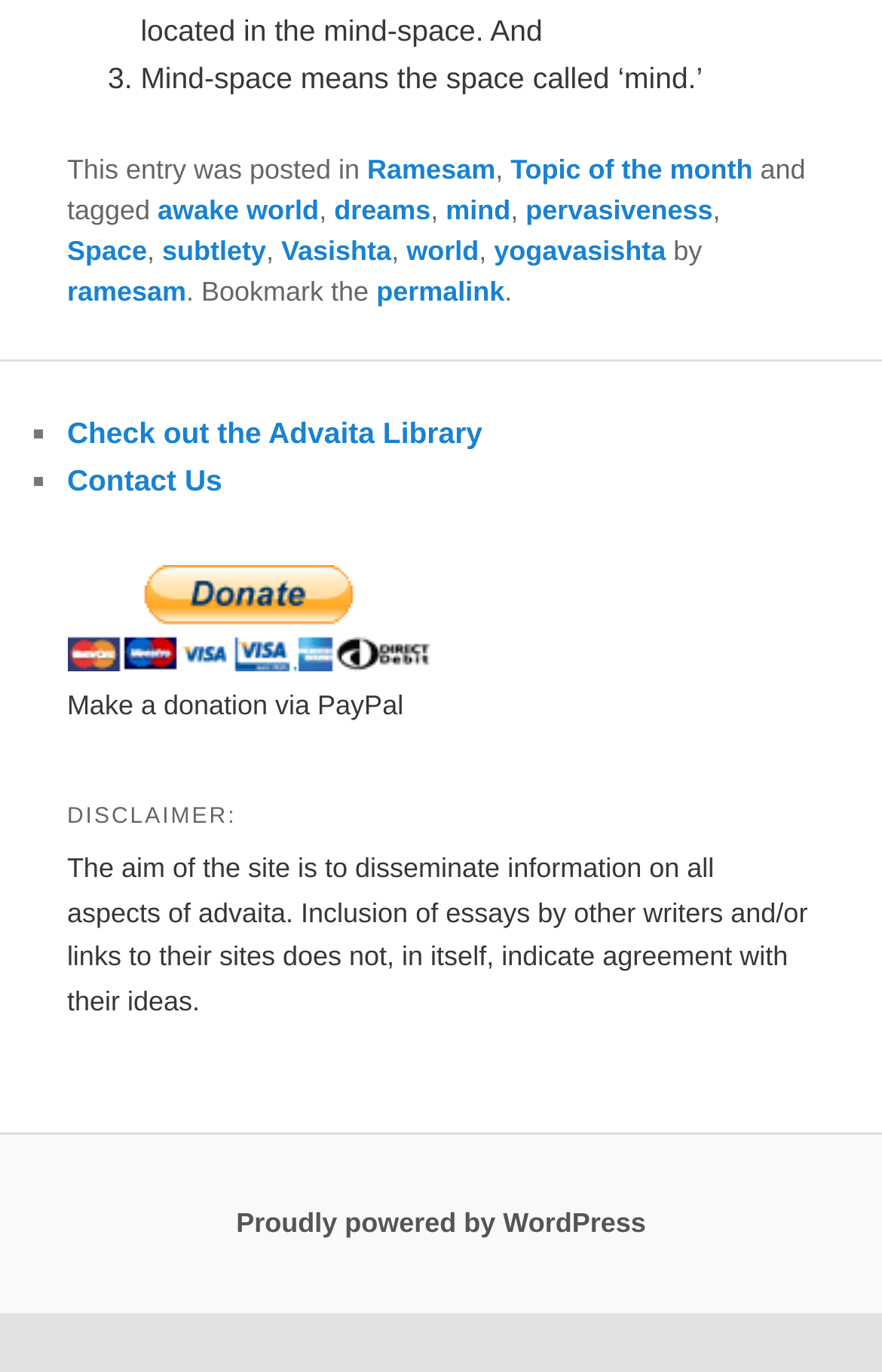What is the name of the library mentioned?
Please answer the question with as much detail as possible using the screenshot.

The name of the library mentioned is 'Advaita Library', which is linked in the complementary section of the webpage.